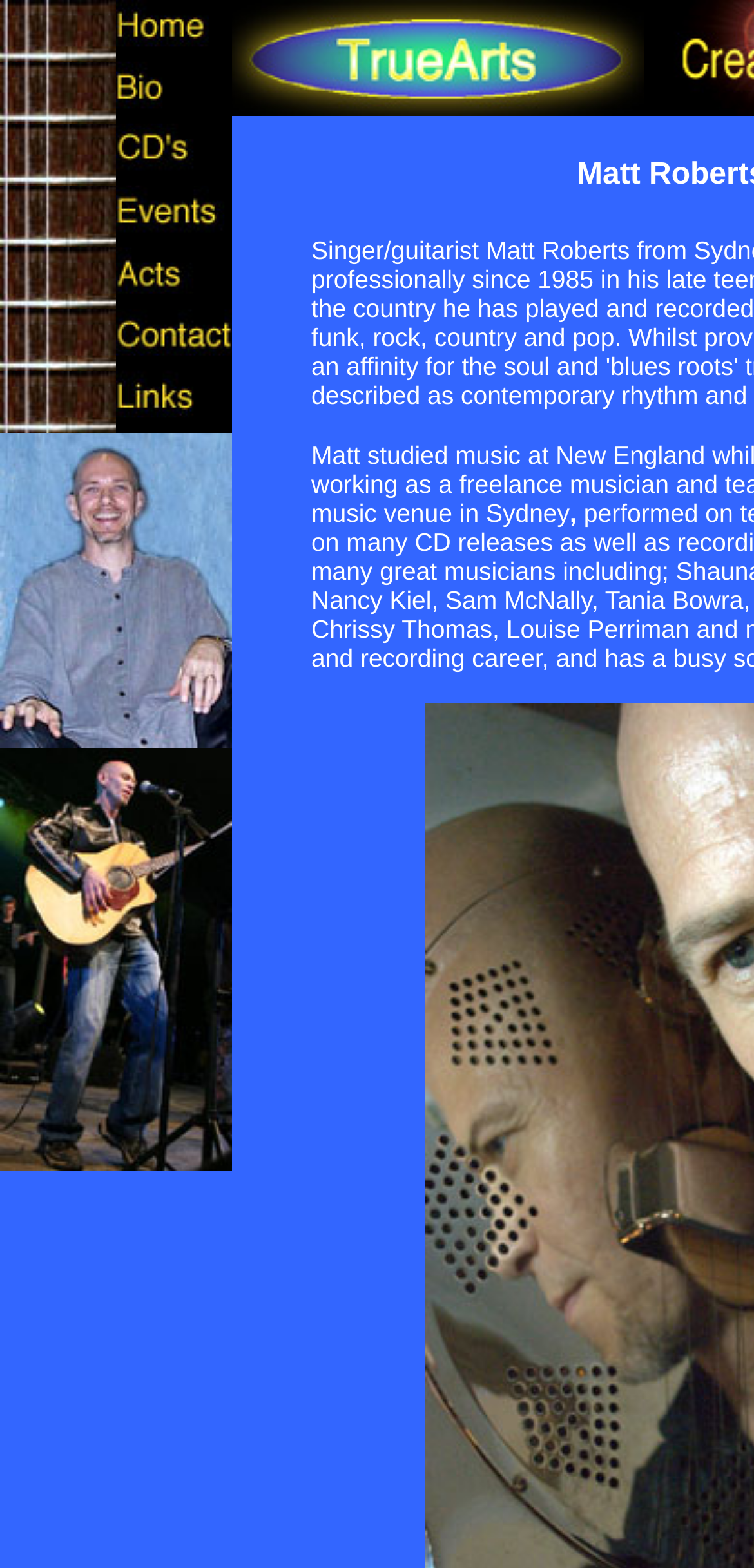Please specify the bounding box coordinates in the format (top-left x, top-left y, bottom-right x, bottom-right y), with values ranging from 0 to 1. Identify the bounding box for the UI component described as follows: Learn more about troubleshooting WordPress.

None